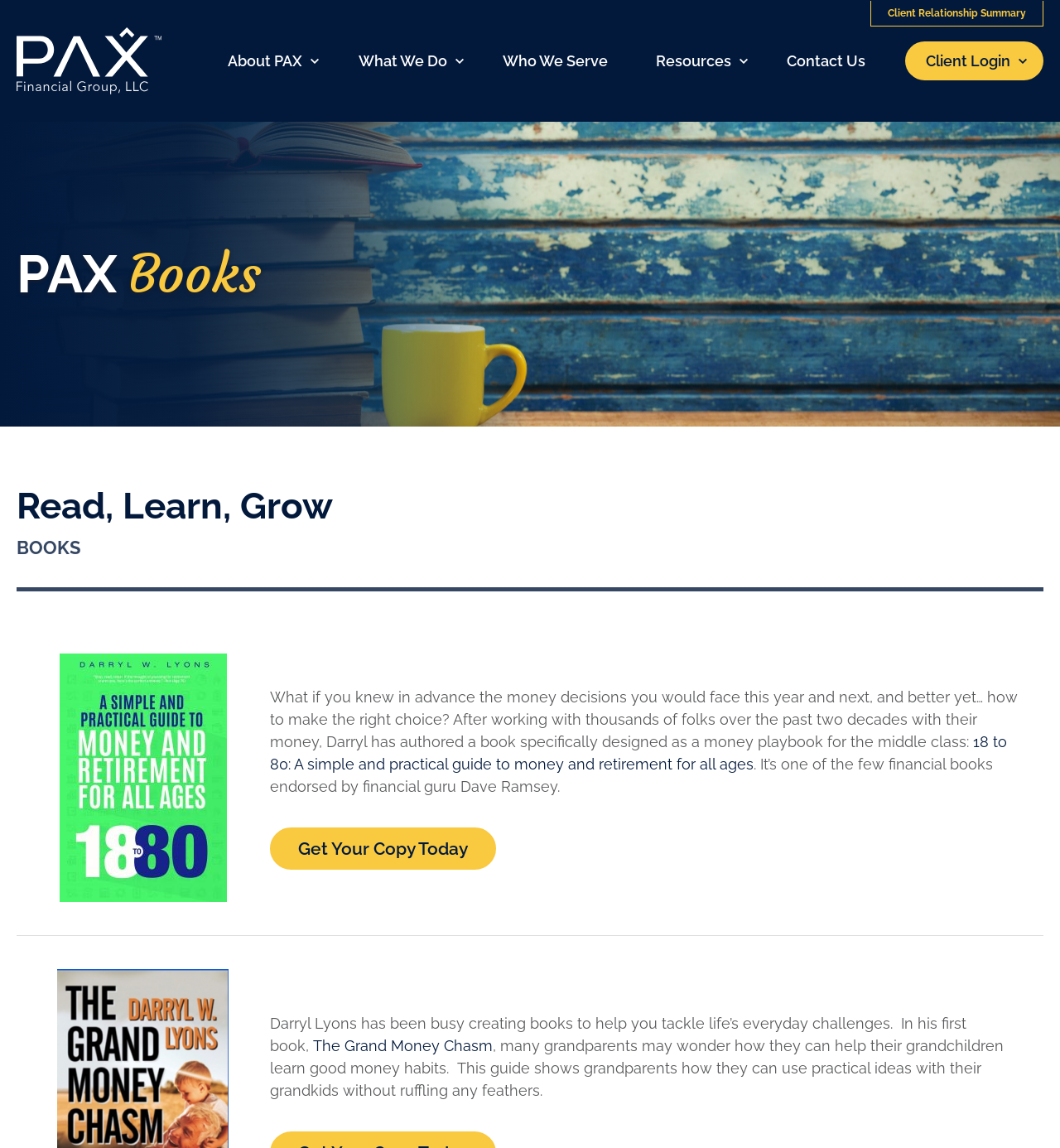Kindly provide the bounding box coordinates of the section you need to click on to fulfill the given instruction: "Click on the 'Client Relationship Summary' link".

[0.821, 0.001, 0.984, 0.023]